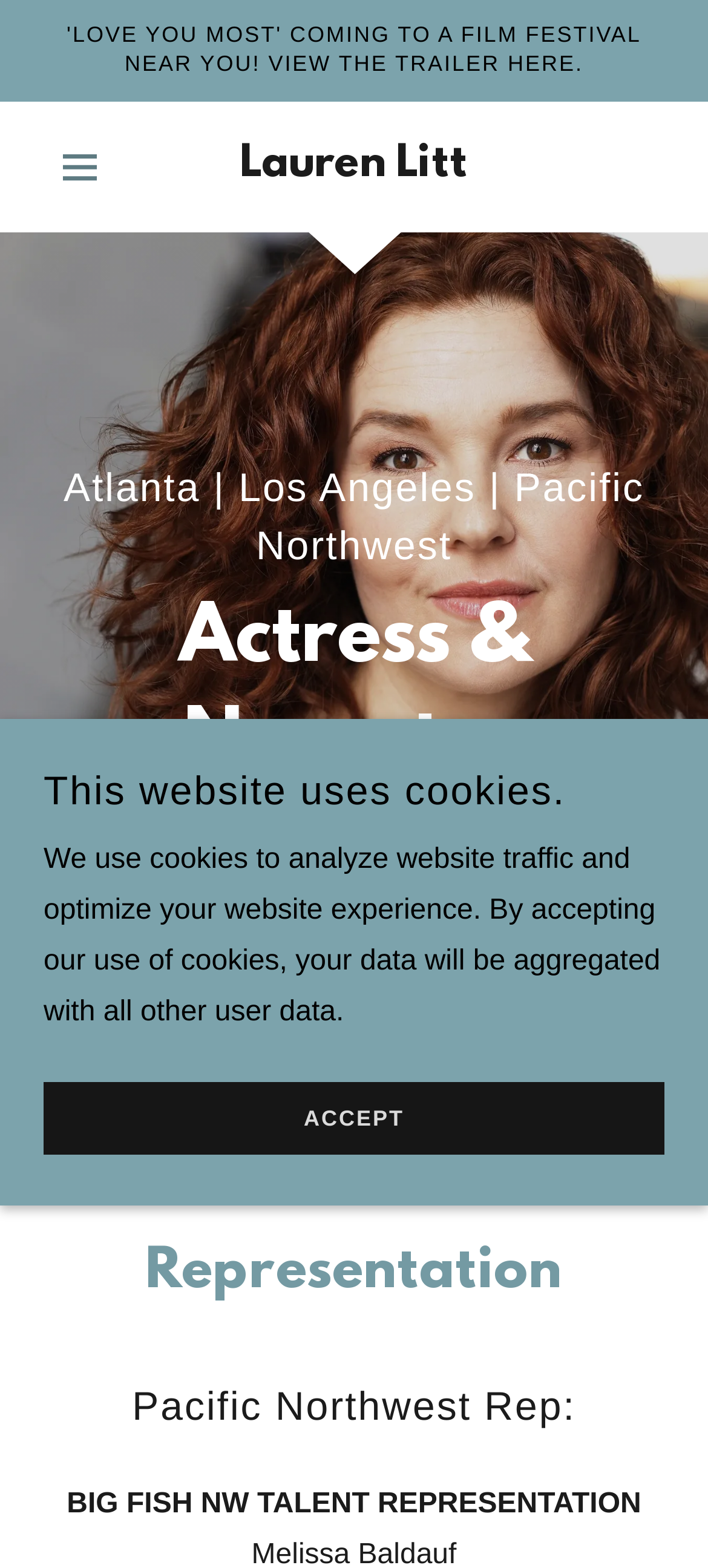Extract the bounding box coordinates of the UI element described: "aria-label="Hamburger Site Navigation Icon"". Provide the coordinates in the format [left, top, right, bottom] with values ranging from 0 to 1.

[0.062, 0.083, 0.193, 0.13]